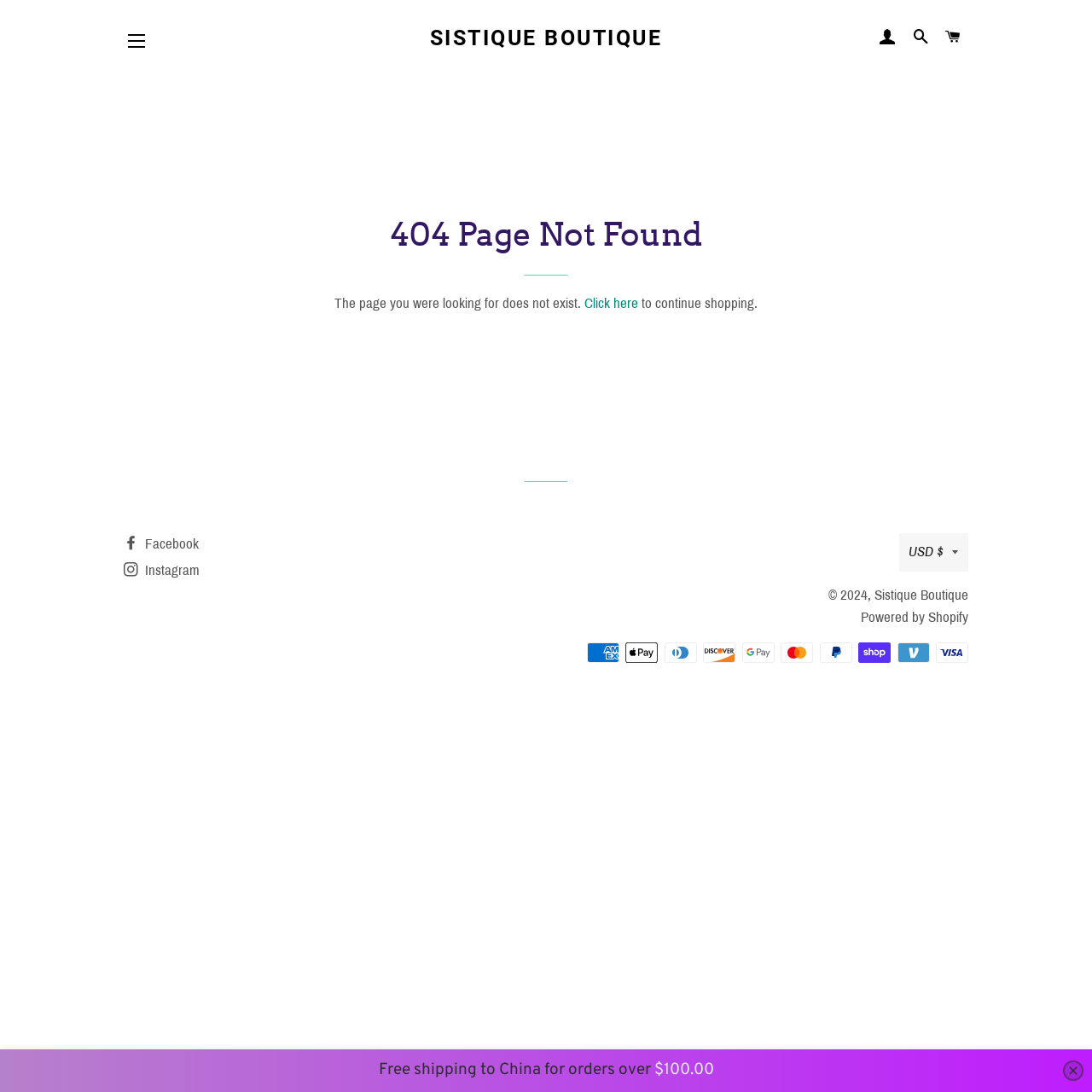Use a single word or phrase to answer the following:
What social media platforms are linked?

Facebook and Instagram